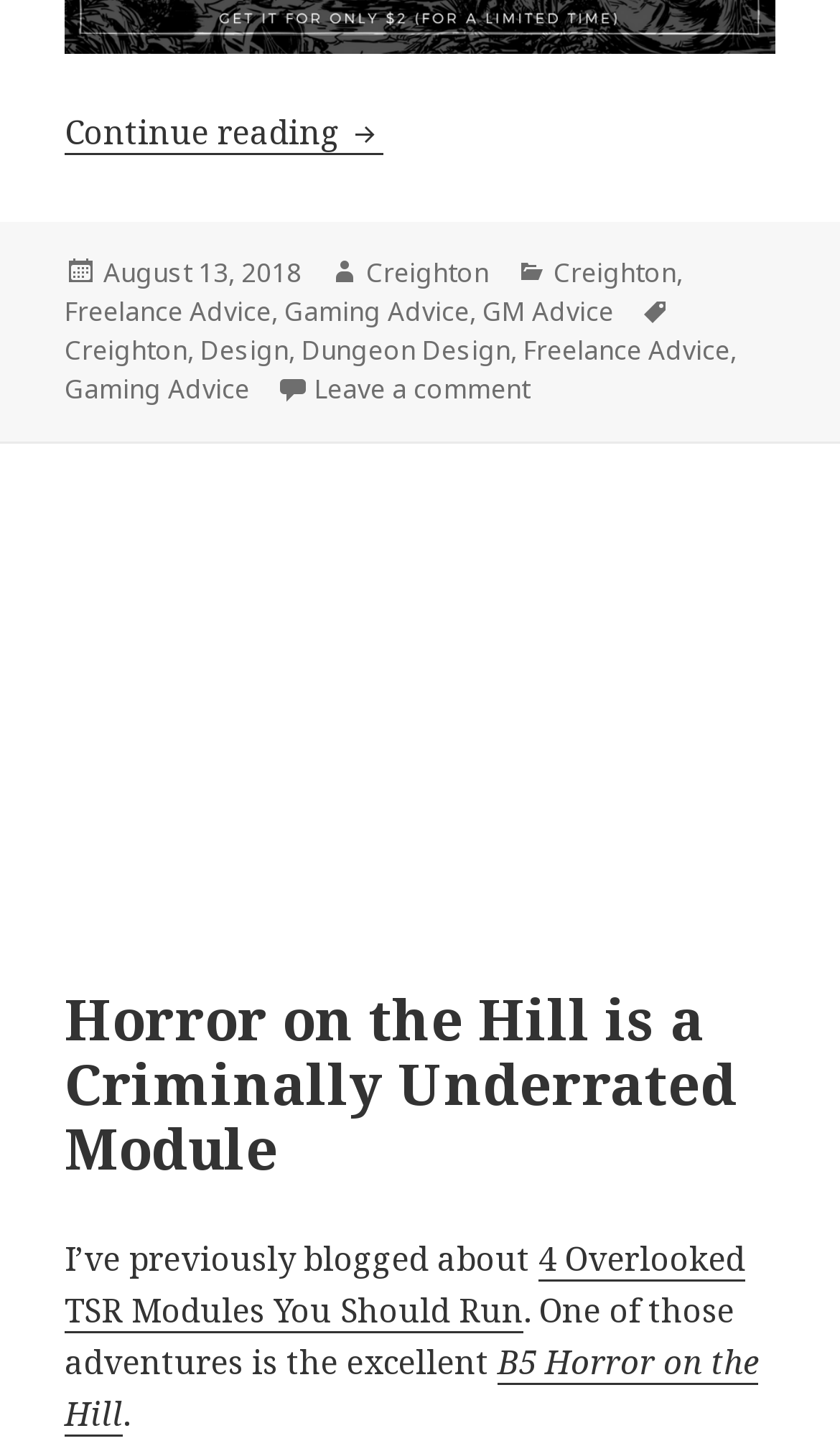What is the category of the article 'Be Awesome at Dungeon Design is Awesome!'?
Please ensure your answer is as detailed and informative as possible.

I found the categories by looking at the footer section of the webpage, where it lists 'Categories Freelance Advice, Gaming Advice, GM Advice'.